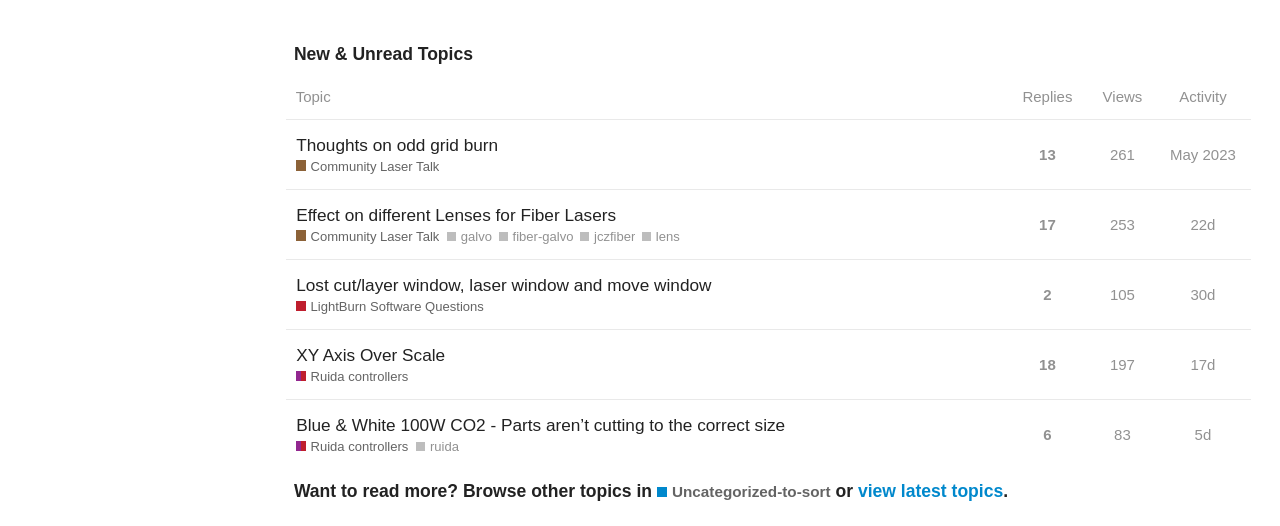Find the bounding box of the UI element described as: "Community Laser Talk". The bounding box coordinates should be given as four float values between 0 and 1, i.e., [left, top, right, bottom].

[0.231, 0.433, 0.343, 0.467]